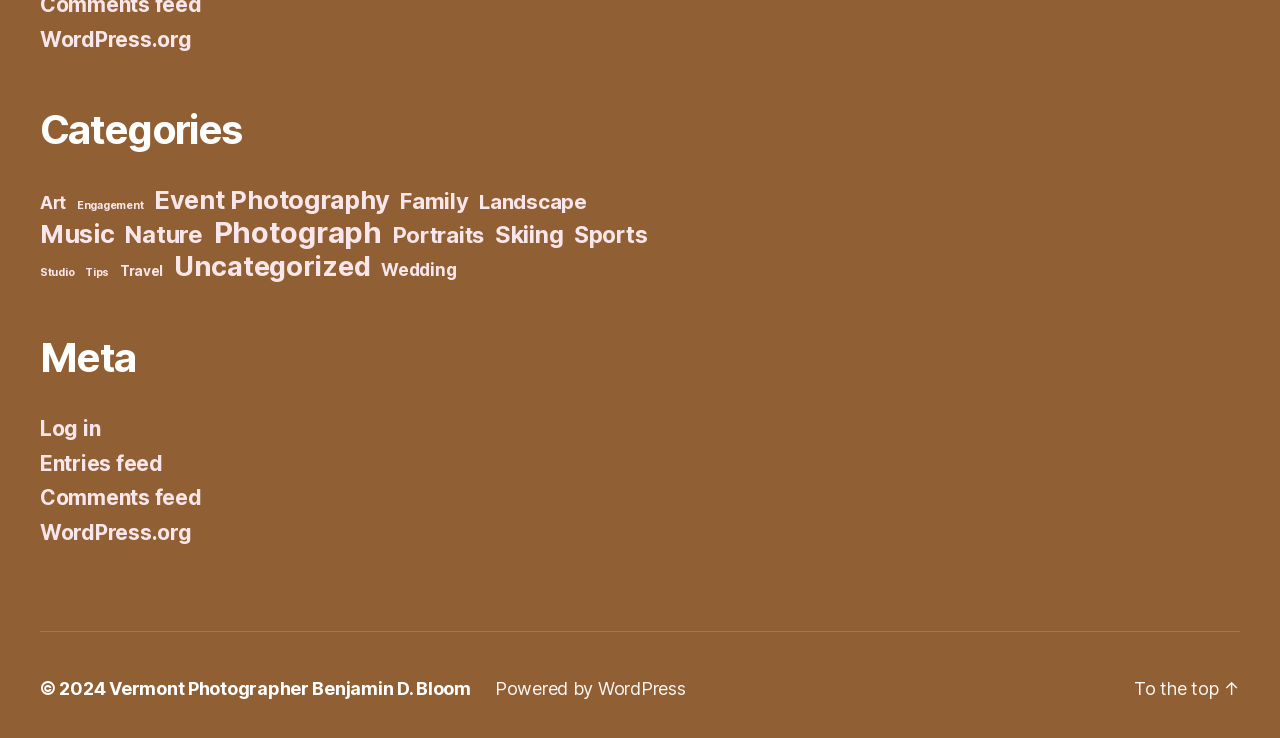Identify the bounding box coordinates of the element to click to follow this instruction: 'Log in'. Ensure the coordinates are four float values between 0 and 1, provided as [left, top, right, bottom].

[0.031, 0.564, 0.078, 0.598]